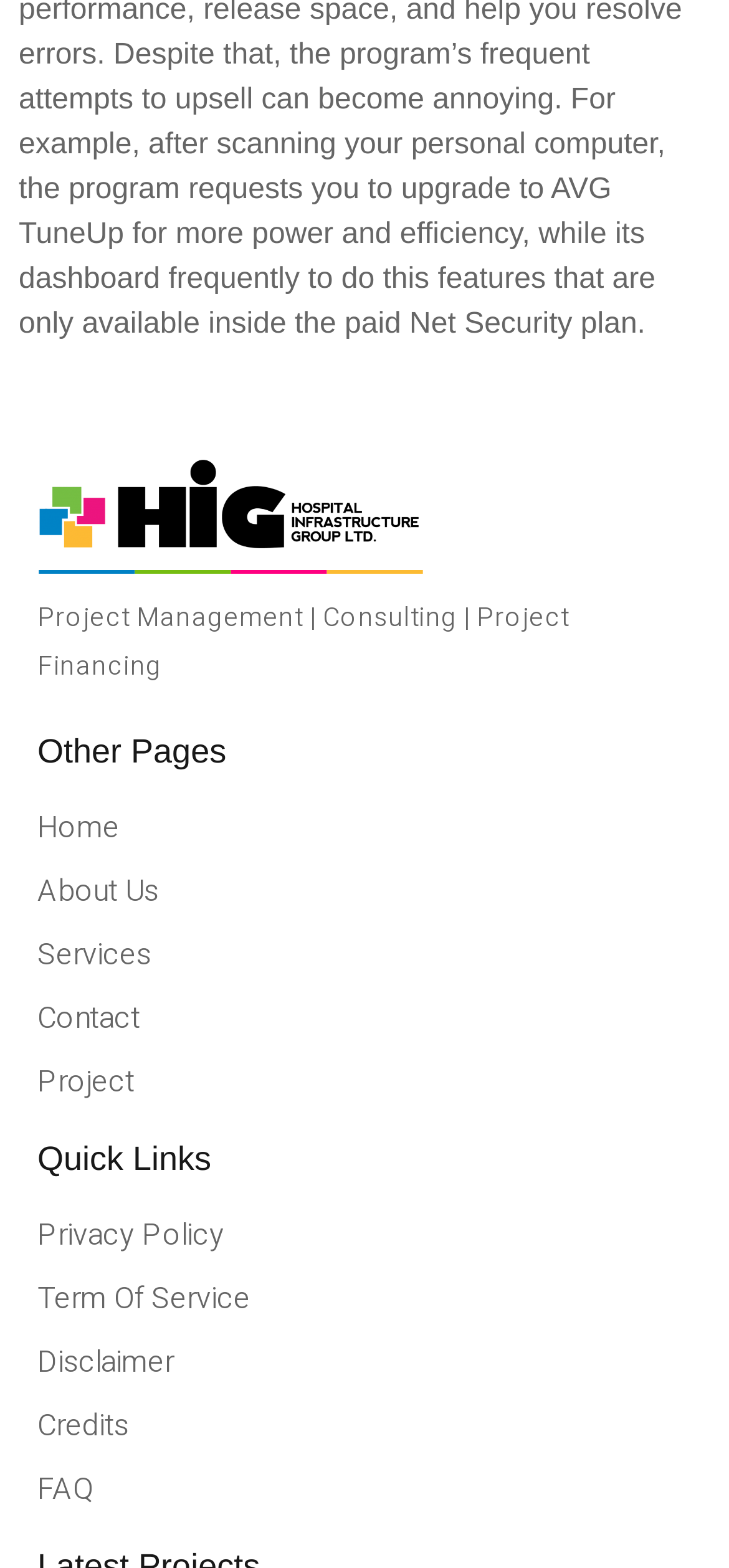Please determine the bounding box of the UI element that matches this description: Privacy Policy. The coordinates should be given as (top-left x, top-left y, bottom-right x, bottom-right y), with all values between 0 and 1.

[0.051, 0.773, 0.949, 0.802]